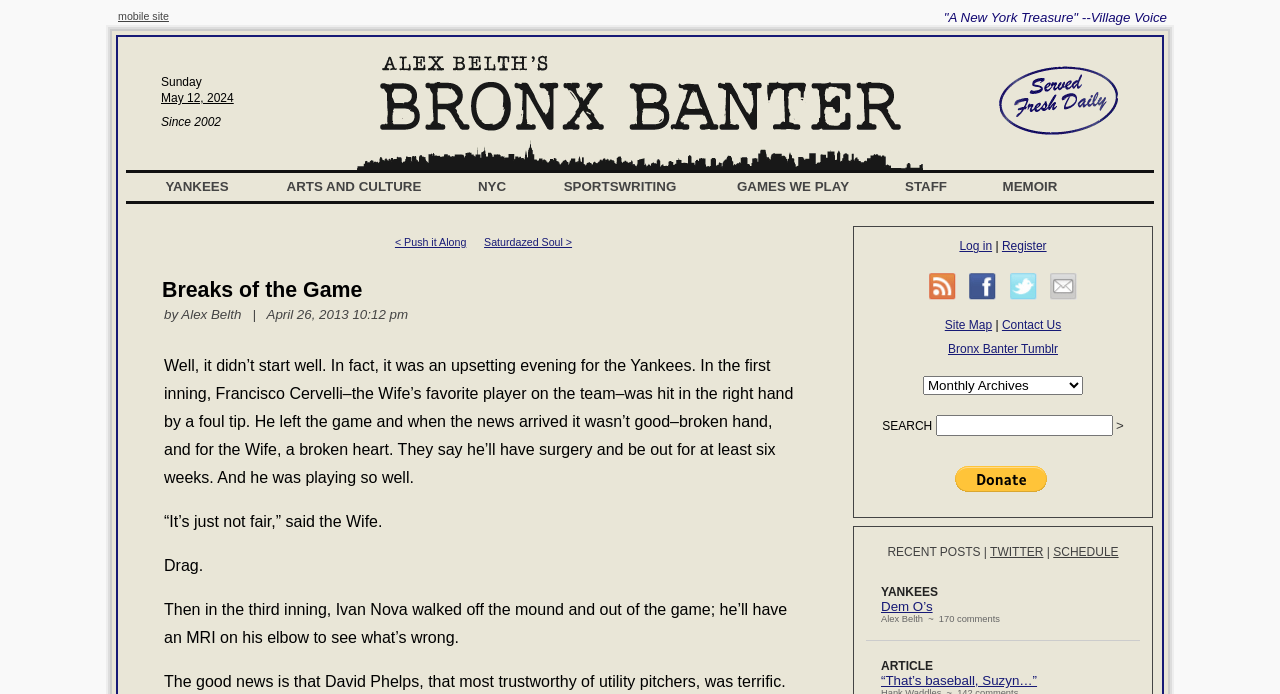Identify the bounding box coordinates of the element to click to follow this instruction: 'Search for something'. Ensure the coordinates are four float values between 0 and 1, provided as [left, top, right, bottom].

[0.677, 0.598, 0.891, 0.628]